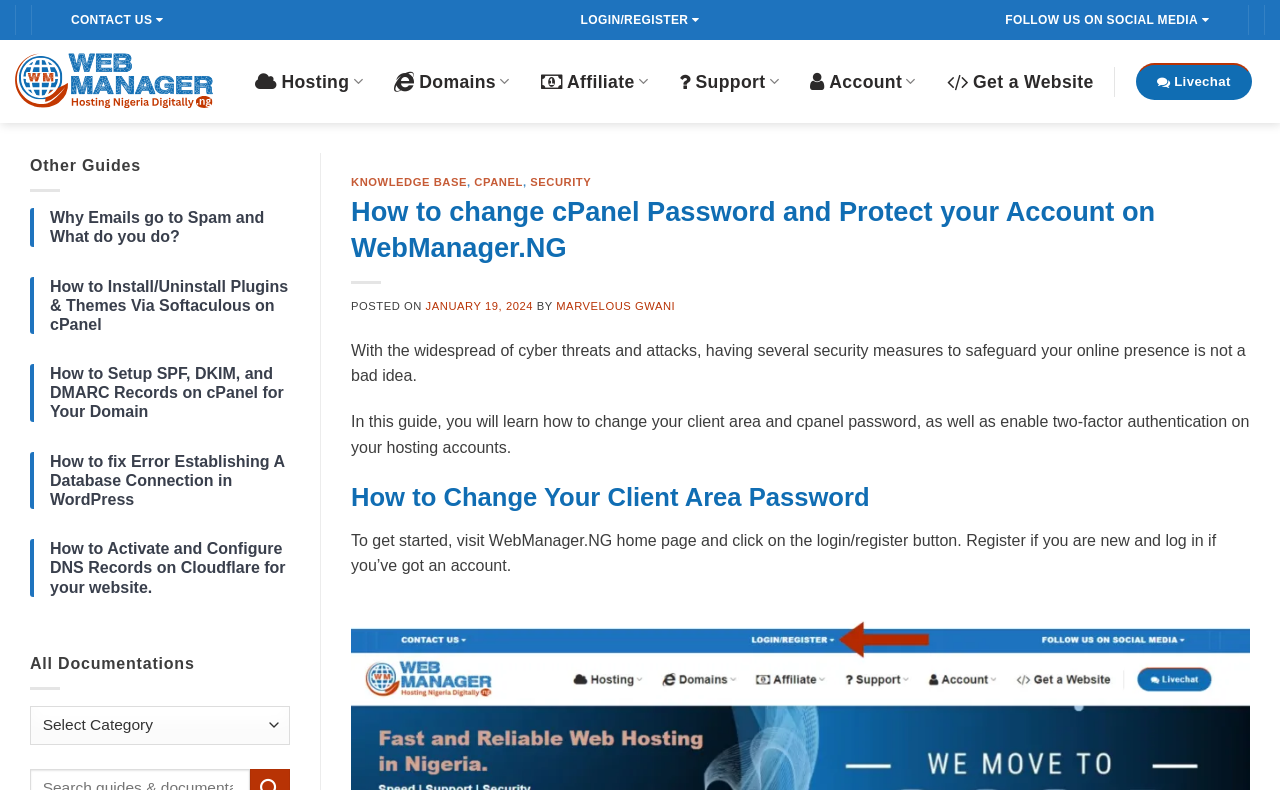Who is the author of the current guide? Refer to the image and provide a one-word or short phrase answer.

MARVELOUS GWANI